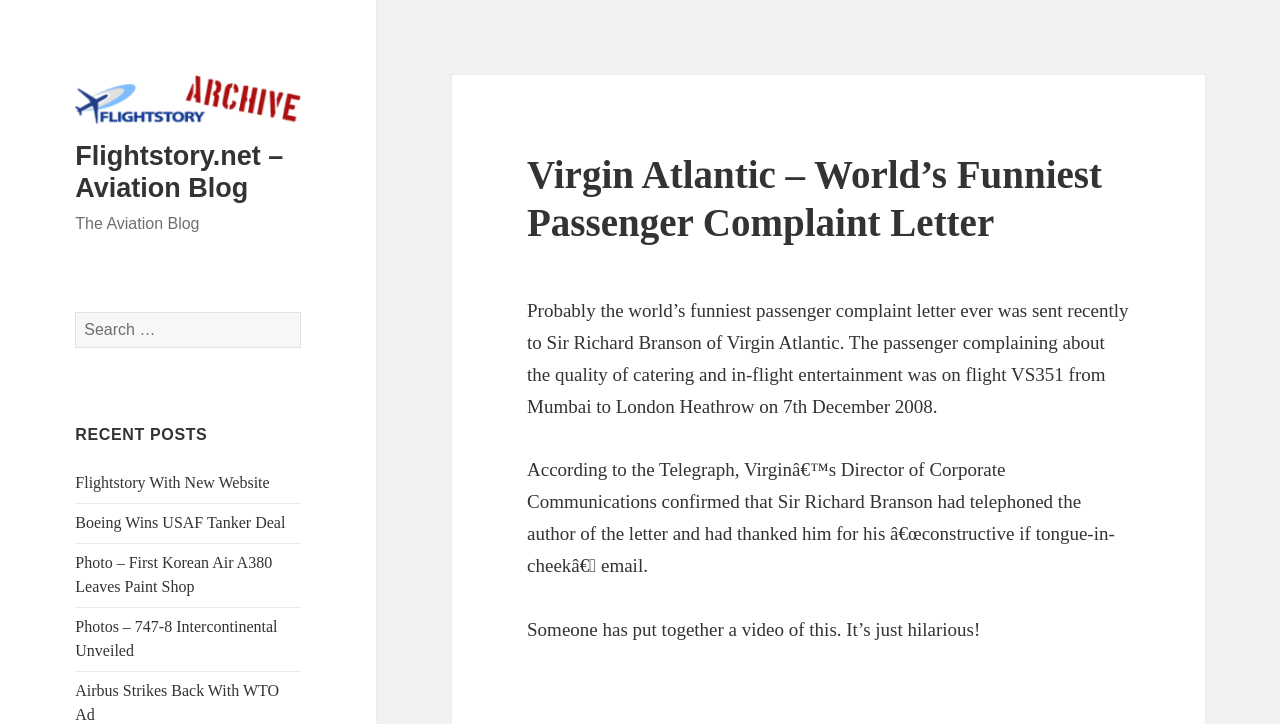Using the provided element description, identify the bounding box coordinates as (top-left x, top-left y, bottom-right x, bottom-right y). Ensure all values are between 0 and 1. Description: Photos – 747-8 Intercontinental Unveiled

[0.059, 0.854, 0.217, 0.91]